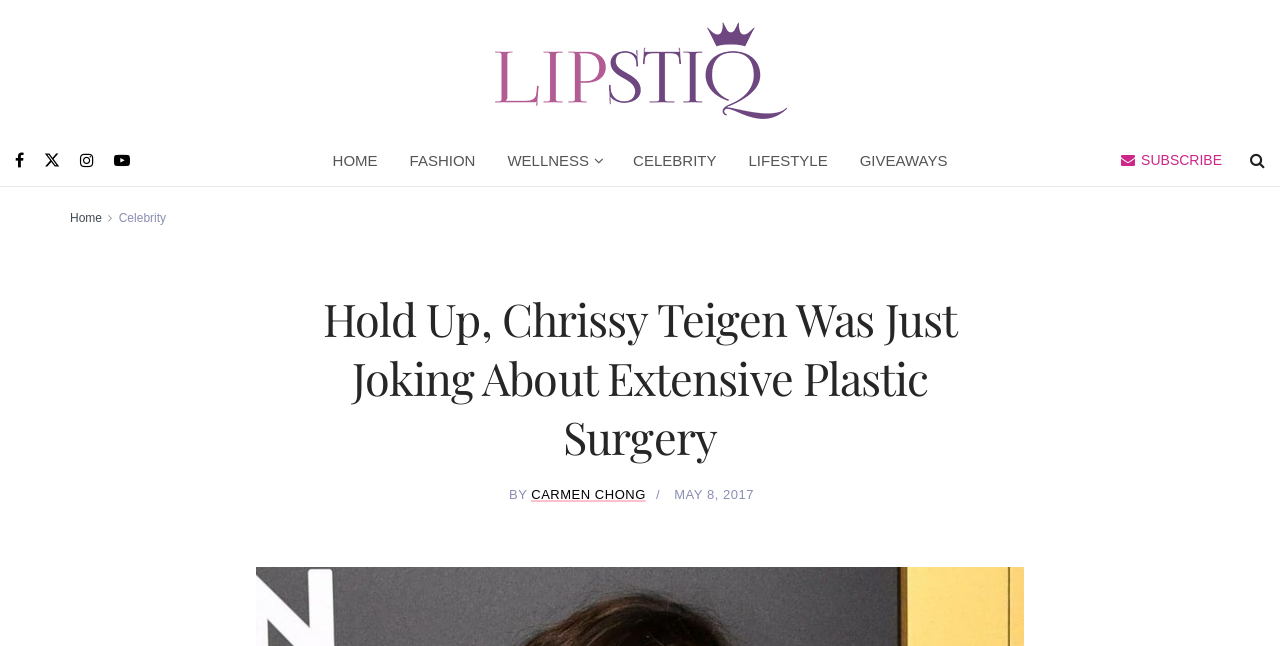Determine the main headline from the webpage and extract its text.

Hold Up, Chrissy Teigen Was Just Joking About Extensive Plastic Surgery